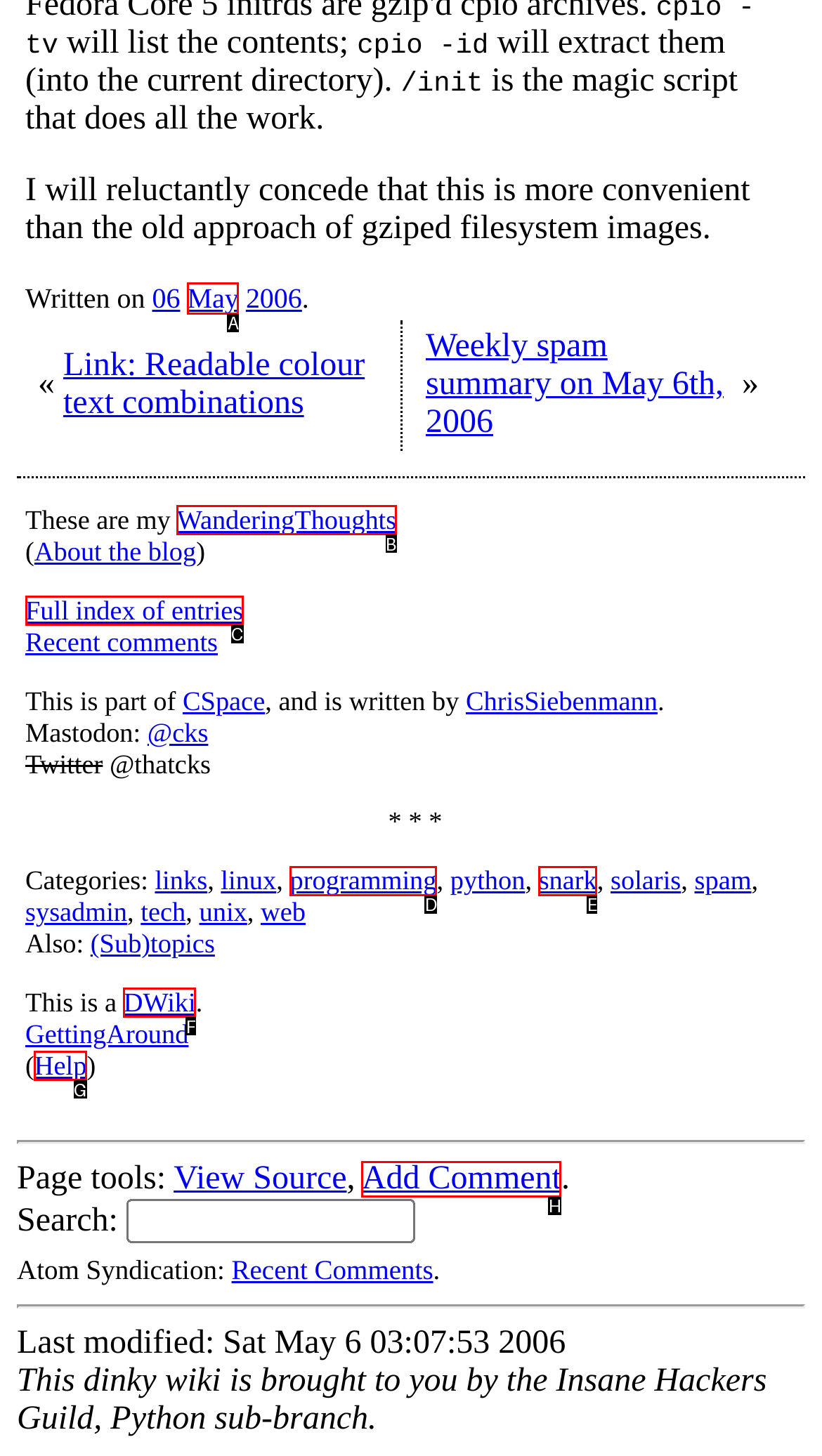Determine which HTML element matches the given description: Add Comment. Provide the corresponding option's letter directly.

H